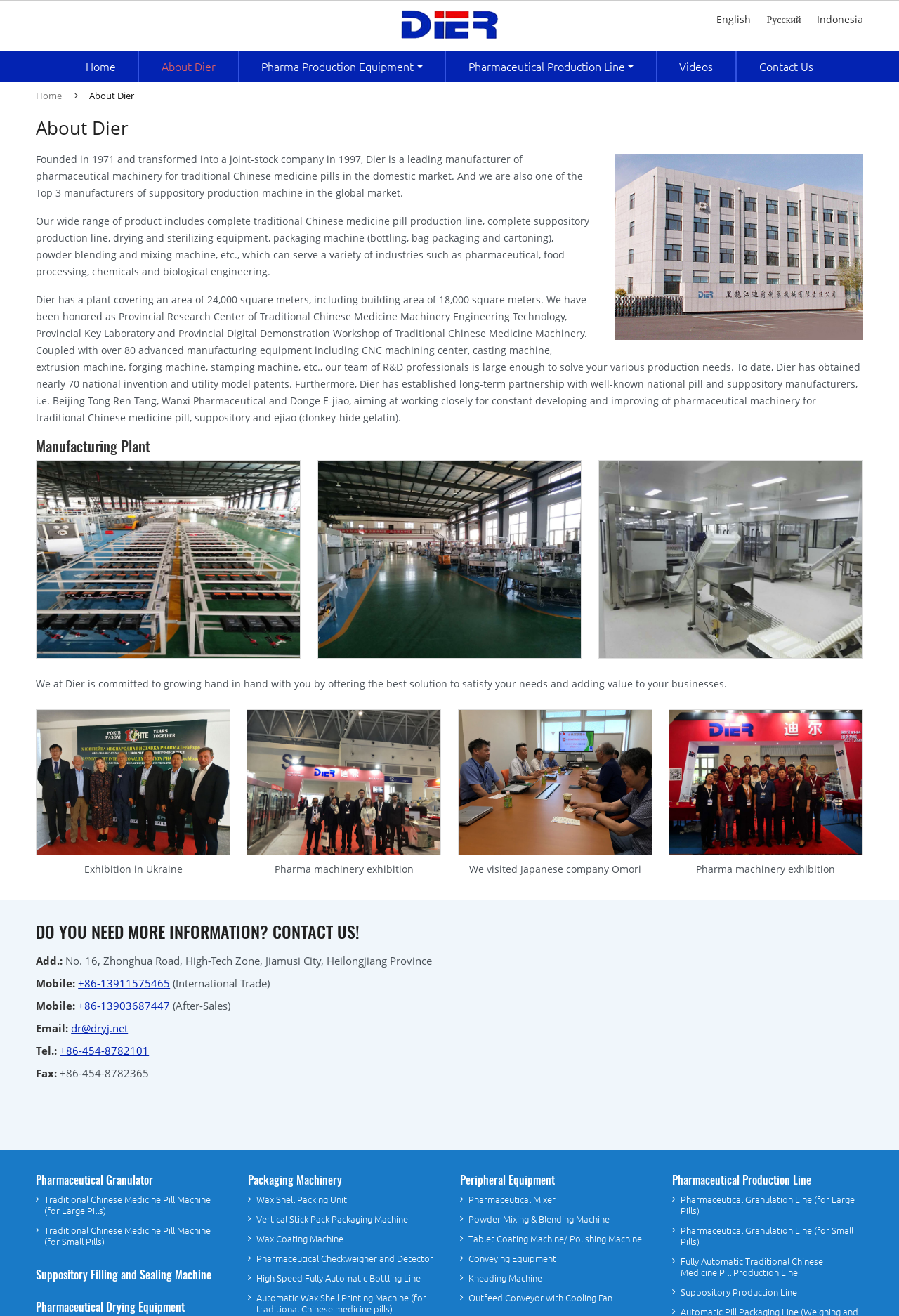Determine the bounding box coordinates of the clickable element necessary to fulfill the instruction: "View About Dier page". Provide the coordinates as four float numbers within the 0 to 1 range, i.e., [left, top, right, bottom].

[0.154, 0.038, 0.265, 0.062]